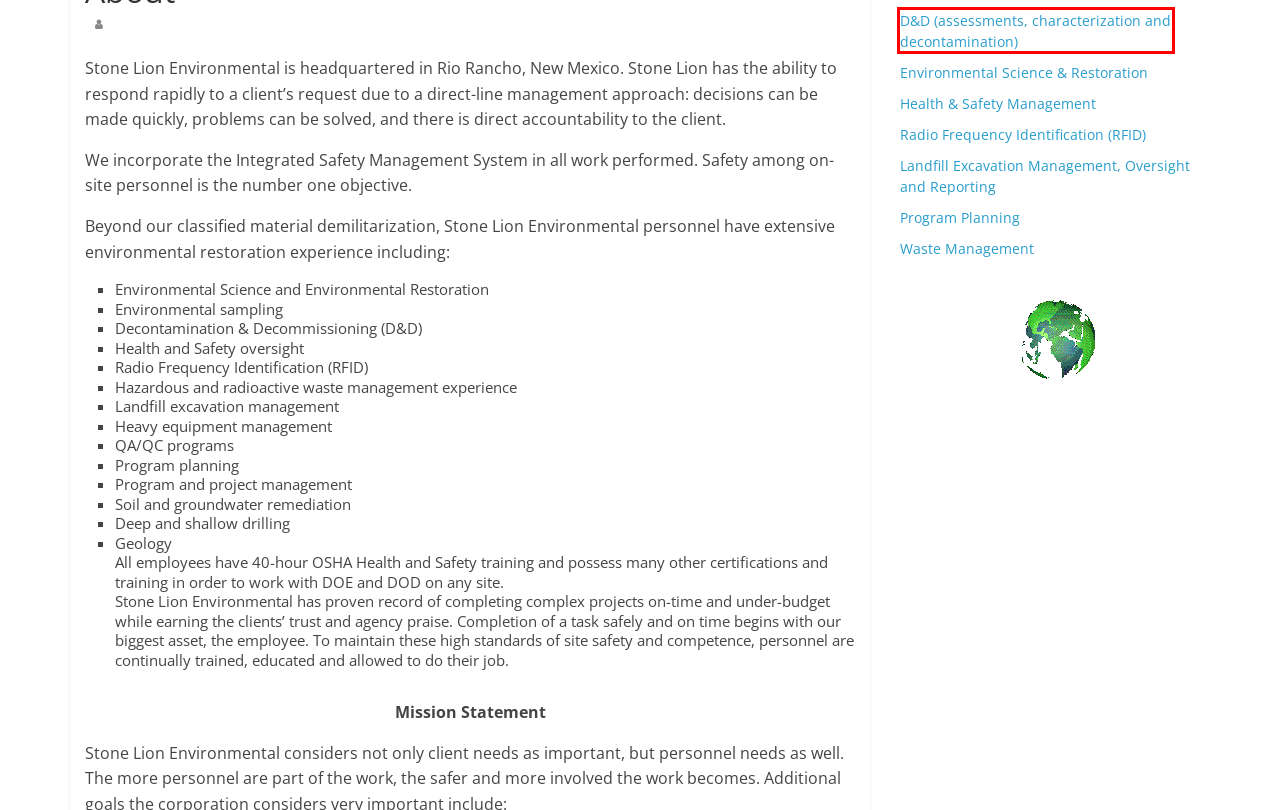Examine the screenshot of a webpage featuring a red bounding box and identify the best matching webpage description for the new page that results from clicking the element within the box. Here are the options:
A. Contact – Stone Lion Environmental LLC
B. Blog Tool, Publishing Platform, and CMS – WordPress.org
C. D&D (assessments, characterization and decontamination) – Stone Lion Environmental LLC
D. Landfill Excavation Management, Oversight and Reporting – Stone Lion Environmental LLC
E. Classified Material Demilitarization Management – Stone Lion Environmental LLC
F. Program Planning – Stone Lion Environmental LLC
G. Employment – Stone Lion Environmental LLC
H. Waste Management – Stone Lion Environmental LLC

C